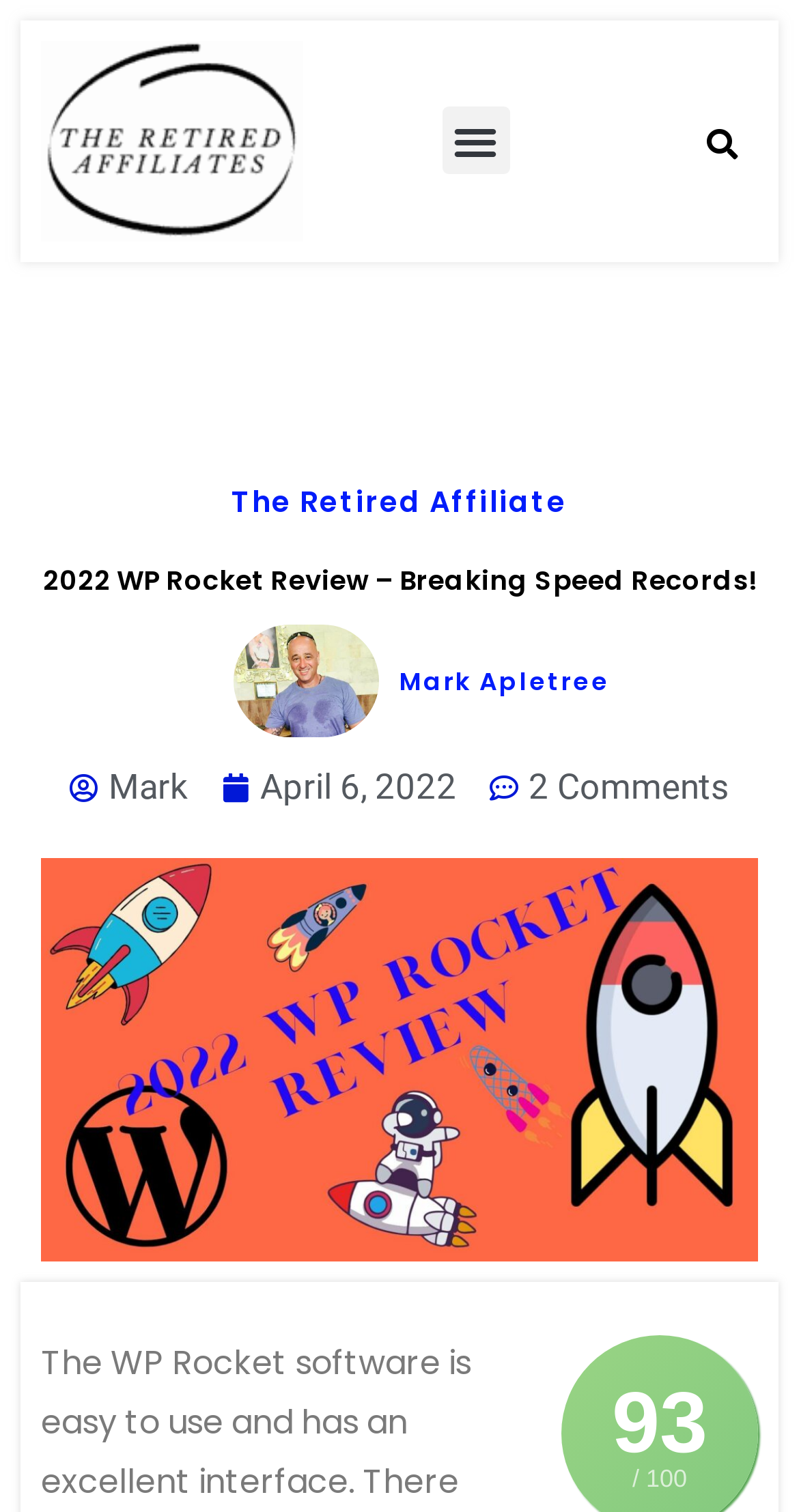Who is the author of the review?
Using the image, give a concise answer in the form of a single word or short phrase.

Mark Apletree